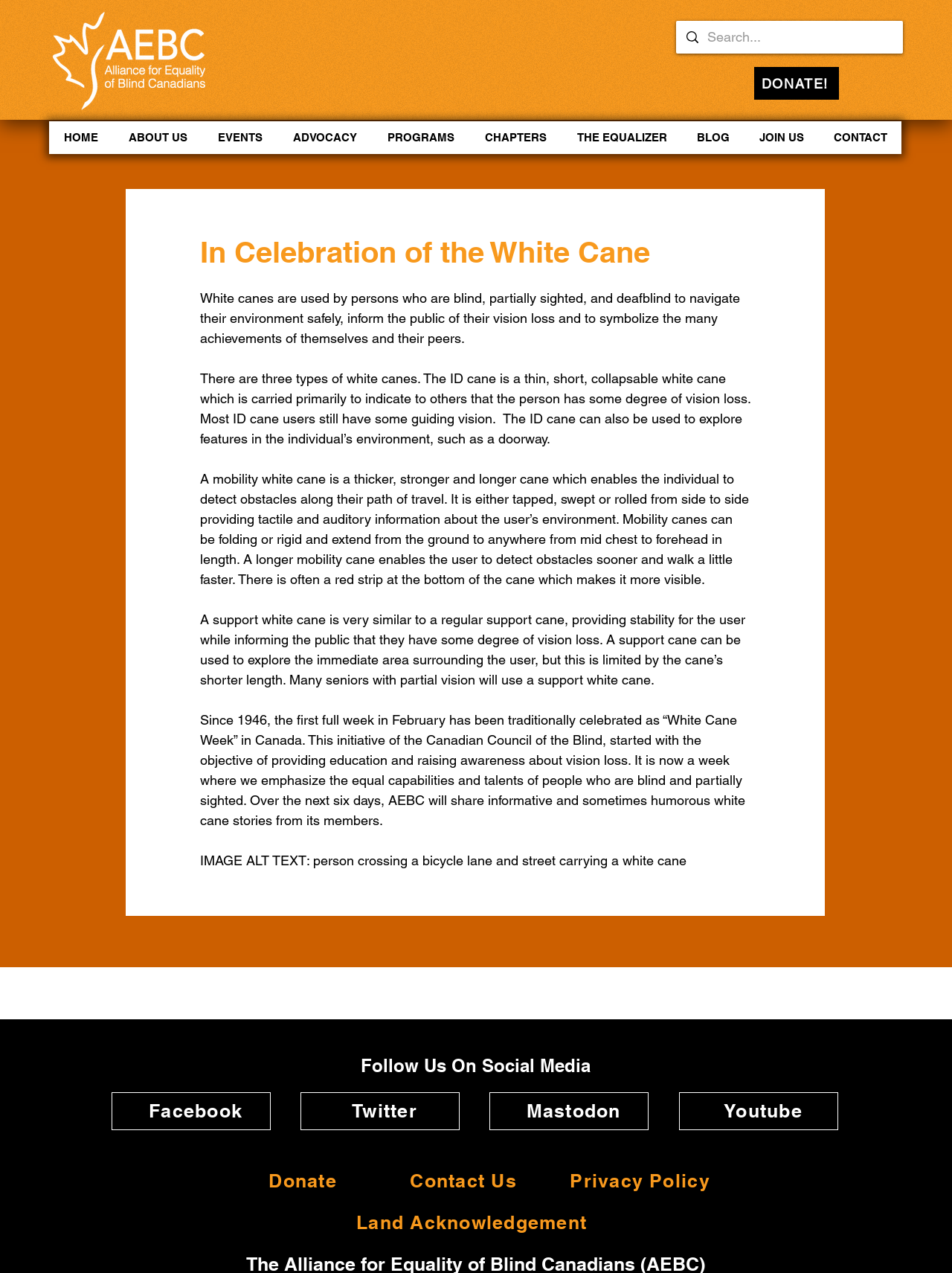Please identify the bounding box coordinates of the element's region that I should click in order to complete the following instruction: "Follow on Facebook". The bounding box coordinates consist of four float numbers between 0 and 1, i.e., [left, top, right, bottom].

[0.117, 0.858, 0.284, 0.888]